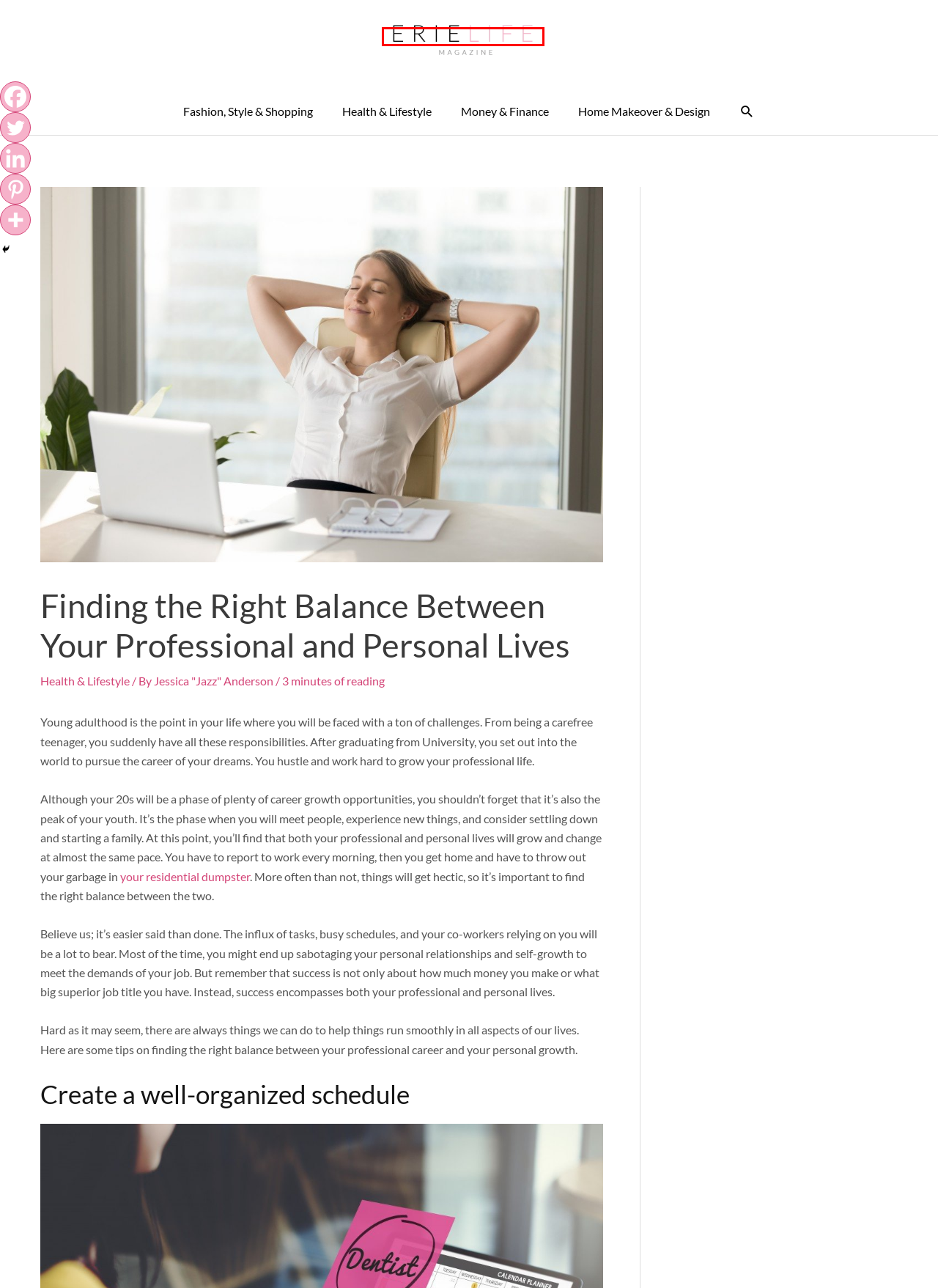You have a screenshot of a webpage with a red bounding box around an element. Identify the webpage description that best fits the new page that appears after clicking the selected element in the red bounding box. Here are the candidates:
A. Privacy Policy | ErieLifeMagazine
B. Home Makeover & Design Archives | ErieLifeMagazine
C. Practical Ways You Can Revamp and Improve an Old Home | ErieLifeMagazine
D. Wellness, Health, and Lifestyle | ErieLifeMagazine
E. Fashion, Style & Shopping Archives | ErieLifeMagazine
F. Health & Lifestyle Archives | ErieLifeMagazine
G. Money & Finance Archives | ErieLifeMagazine
H. Sitemap | ErieLifeMagazine

D